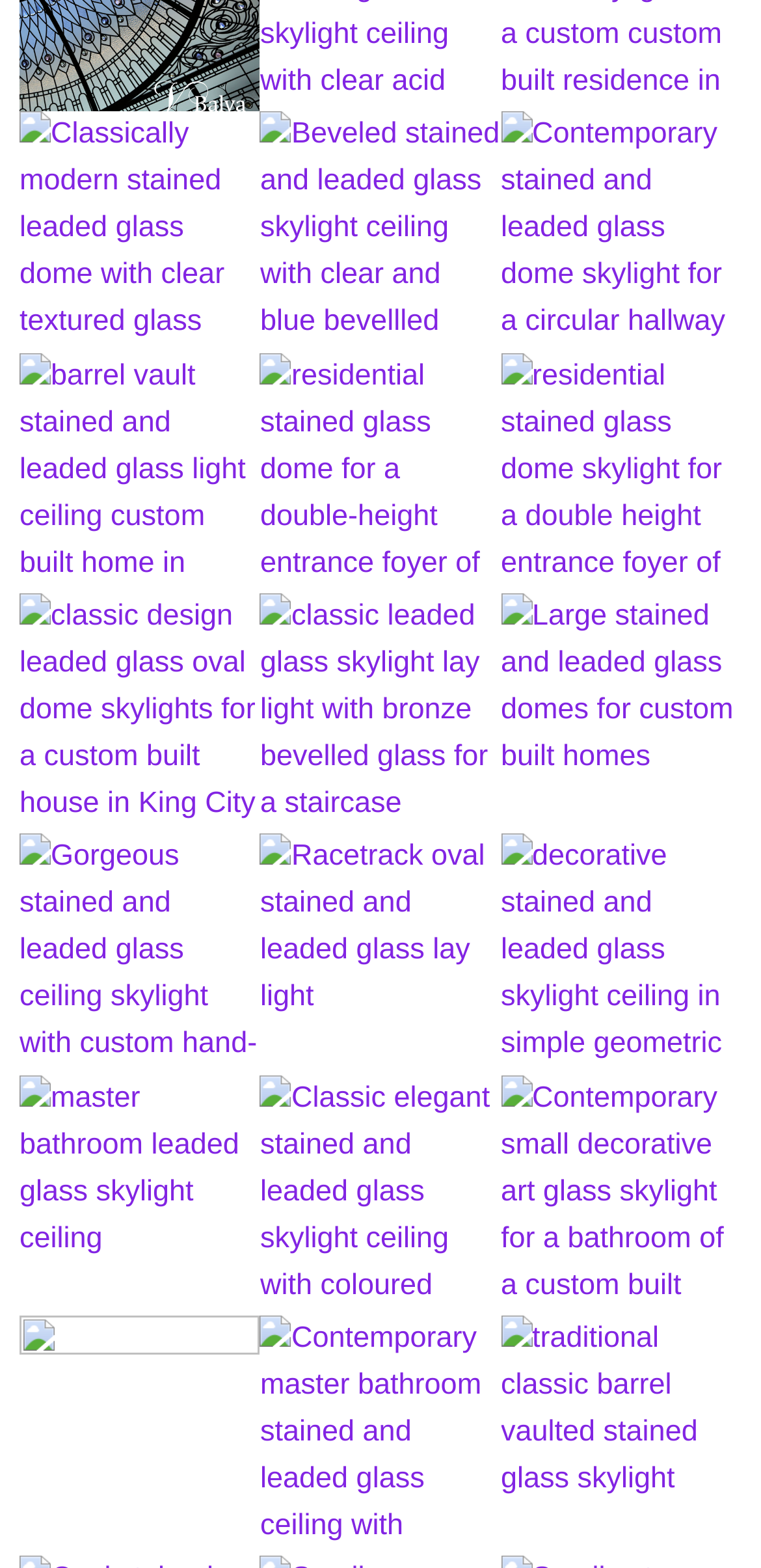Find the bounding box coordinates of the area that needs to be clicked in order to achieve the following instruction: "Discover RESIDENTIAL STAINED AND LEADED GLASS DOME IRENE". The coordinates should be specified as four float numbers between 0 and 1, i.e., [left, top, right, bottom].

[0.342, 0.225, 0.658, 0.378]